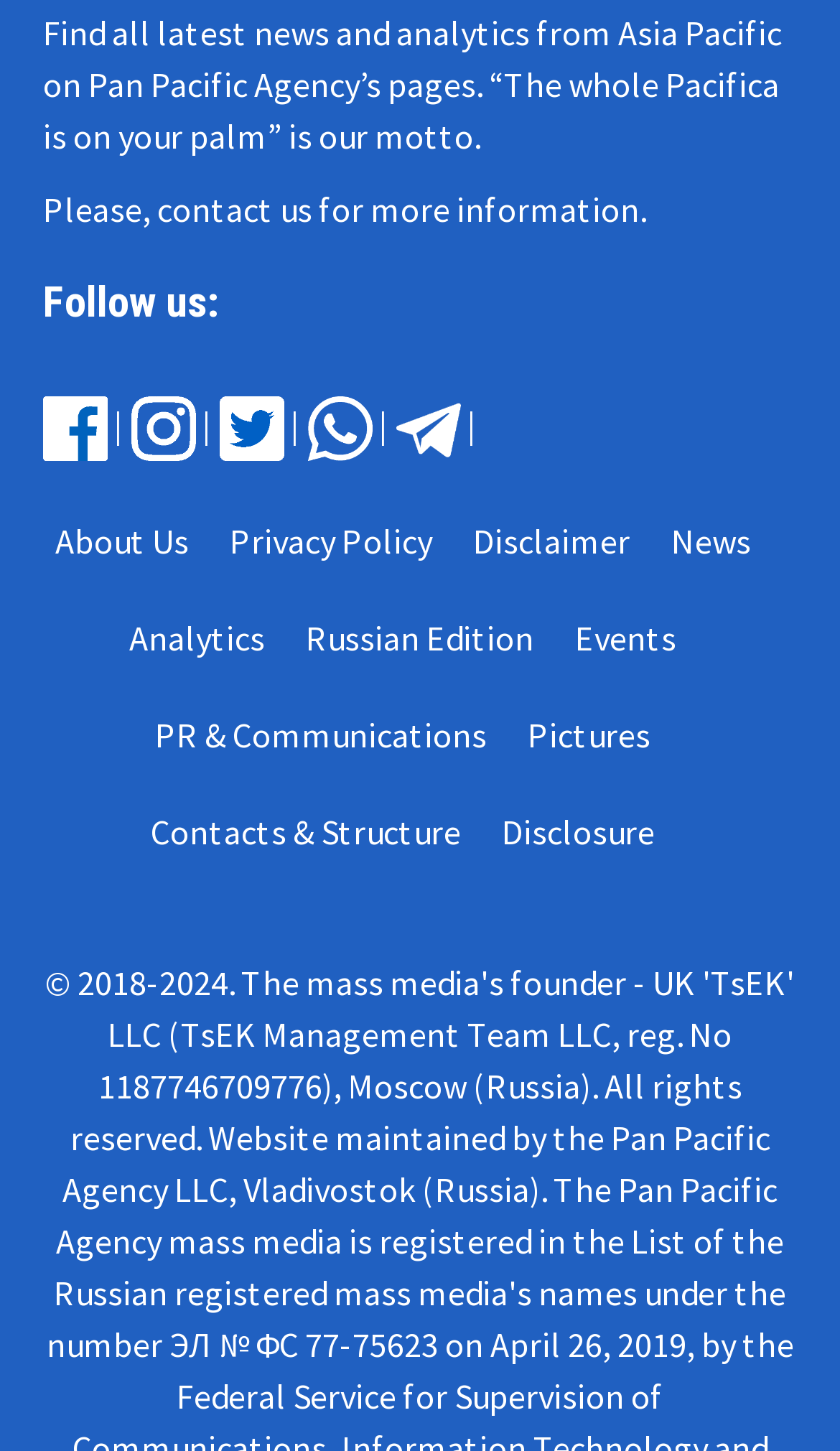Could you indicate the bounding box coordinates of the region to click in order to complete this instruction: "follow us on".

[0.051, 0.277, 0.128, 0.307]